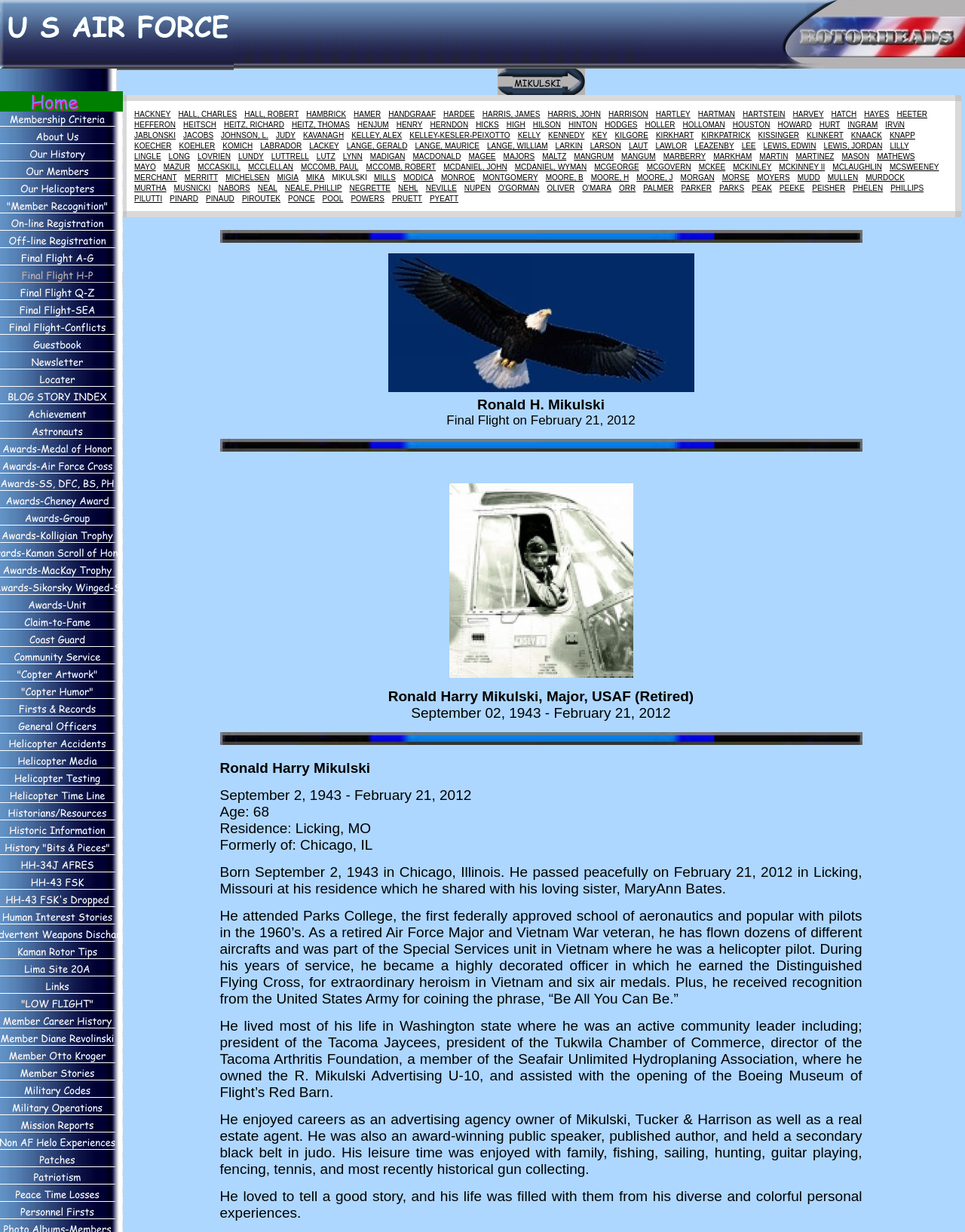Please identify the bounding box coordinates of the element's region that should be clicked to execute the following instruction: "Go to Home page". The bounding box coordinates must be four float numbers between 0 and 1, i.e., [left, top, right, bottom].

None